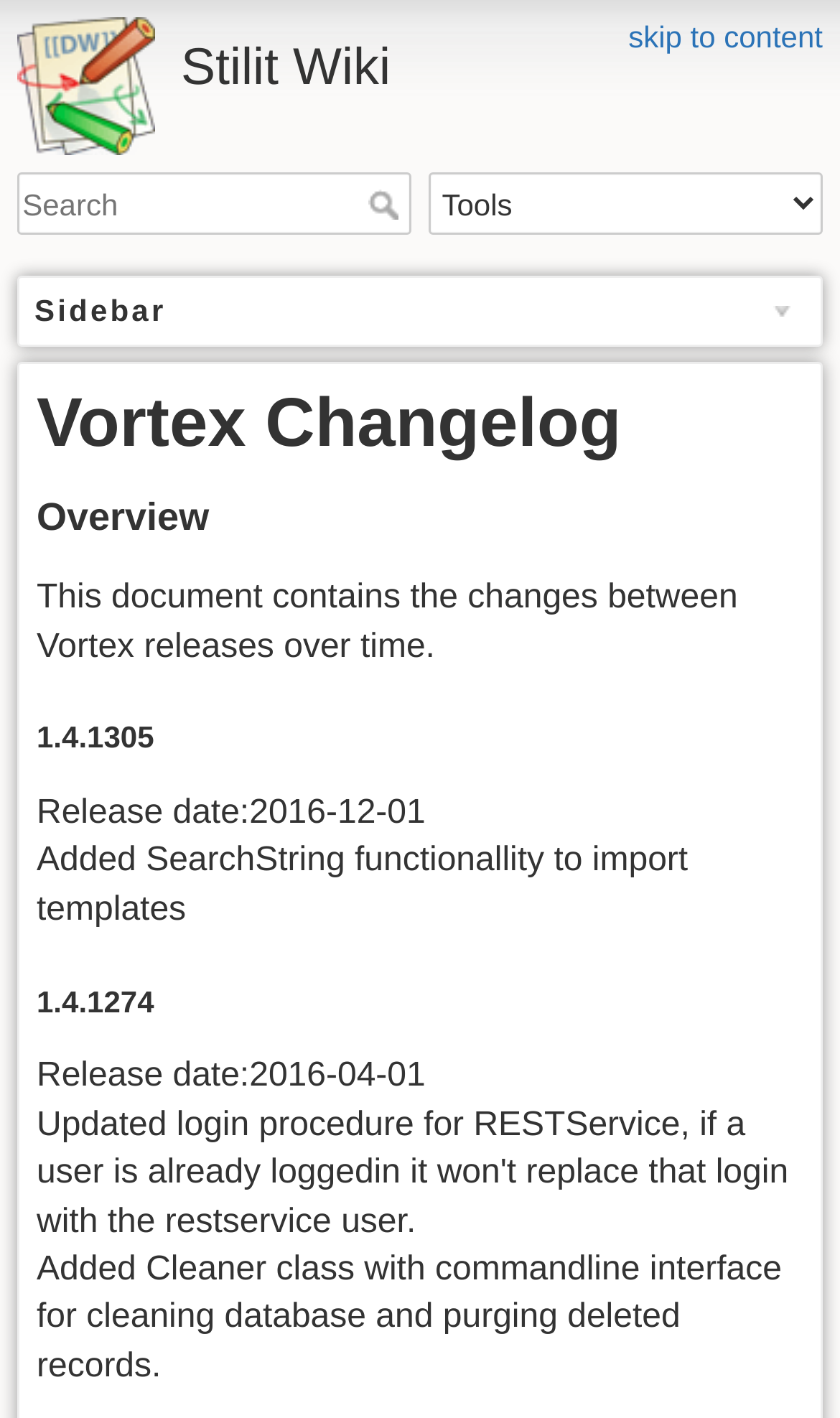Respond to the question below with a single word or phrase:
How many versions of Vortex are listed on the page?

2